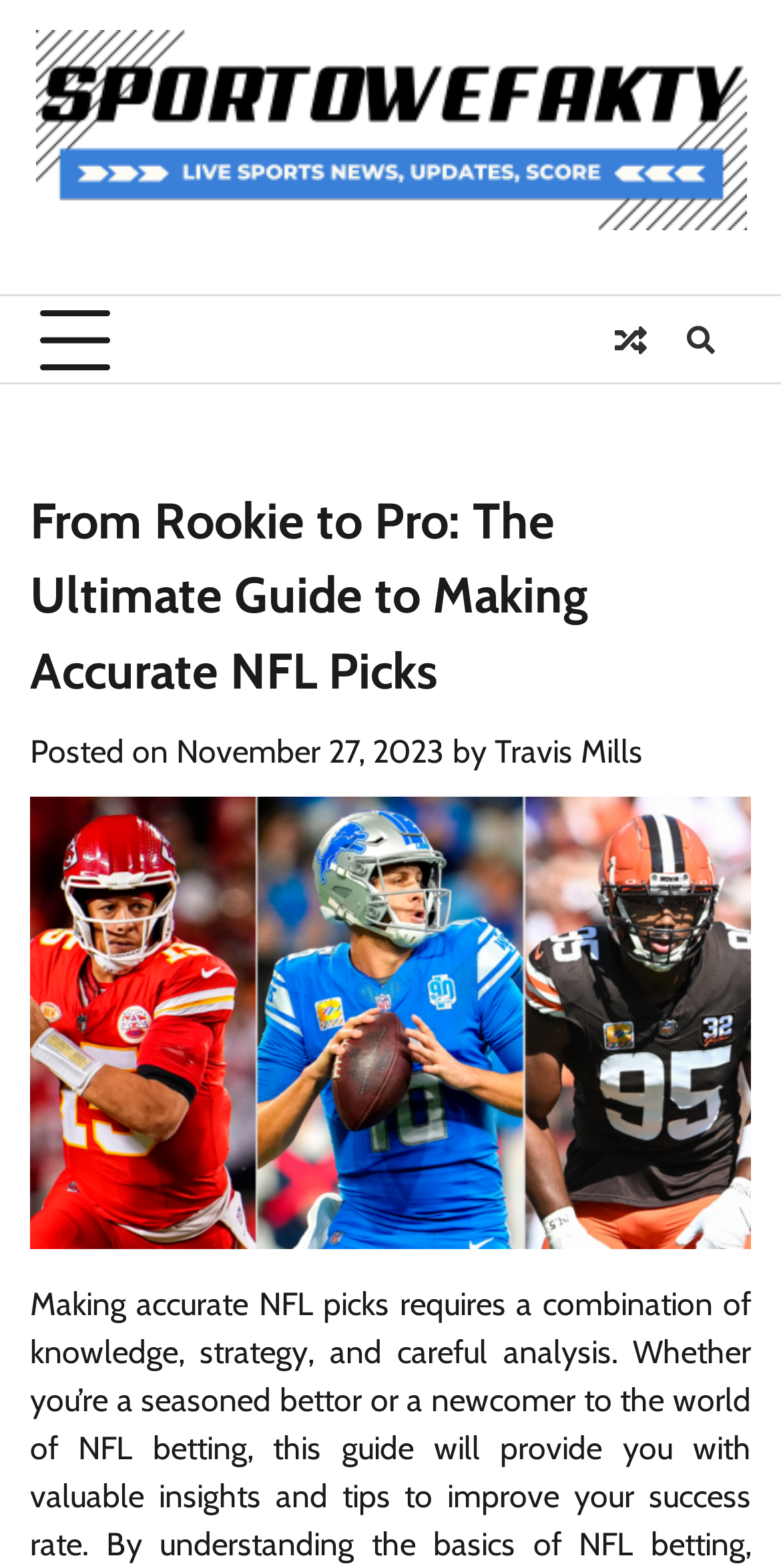Identify the webpage's primary heading and generate its text.

From Rookie to Pro: The Ultimate Guide to Making Accurate NFL Picks